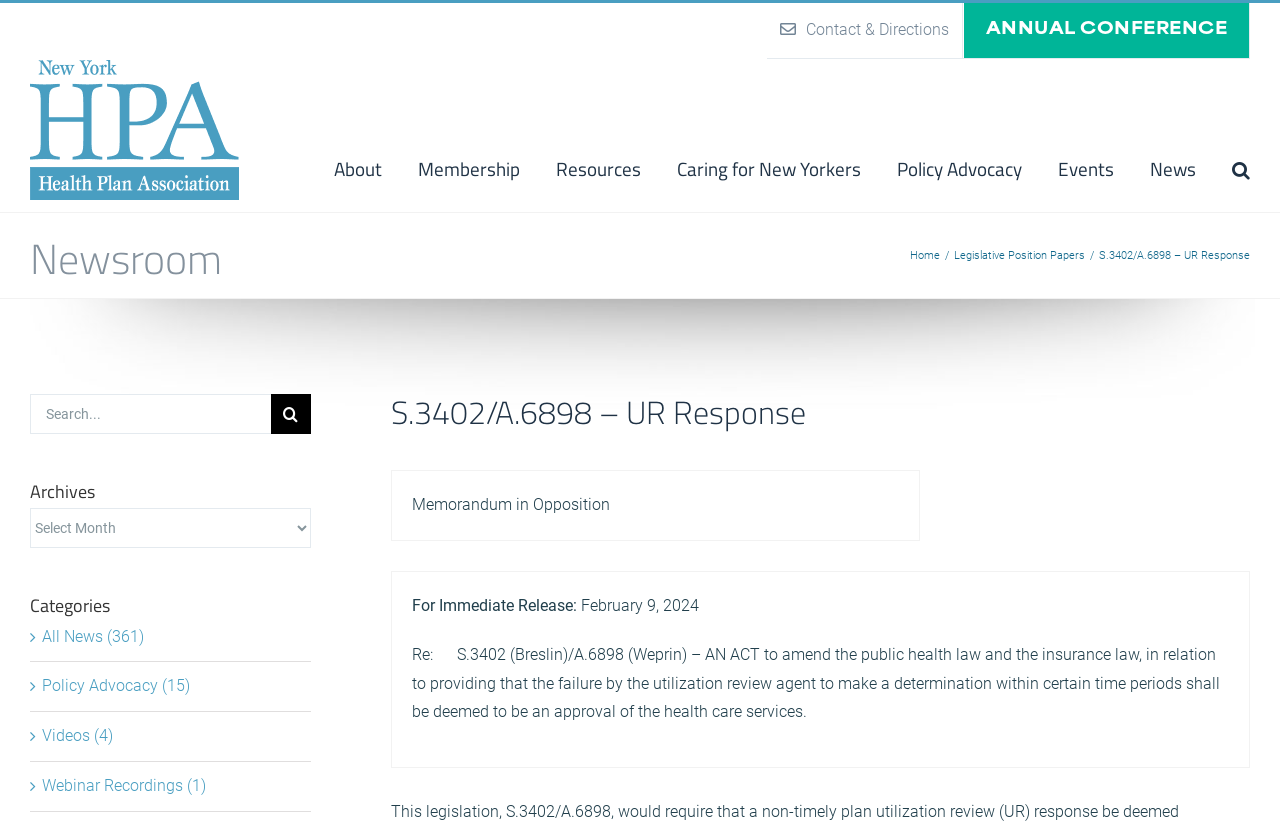Calculate the bounding box coordinates for the UI element based on the following description: "parent_node: Advanced name="SUBMIT" value="Go"". Ensure the coordinates are four float numbers between 0 and 1, i.e., [left, top, right, bottom].

None